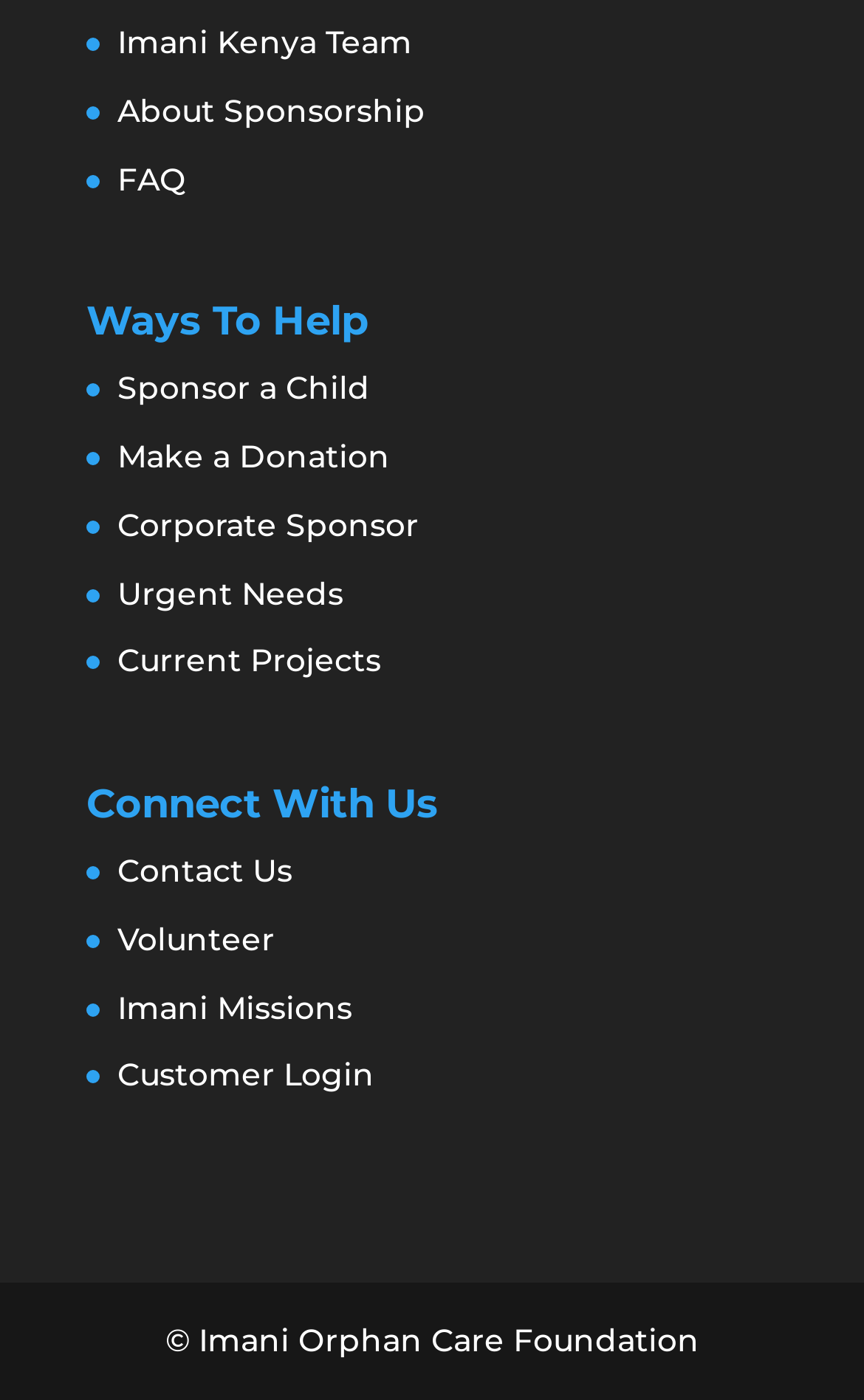Find the bounding box coordinates for the area you need to click to carry out the instruction: "View current projects". The coordinates should be four float numbers between 0 and 1, indicated as [left, top, right, bottom].

[0.136, 0.458, 0.441, 0.486]